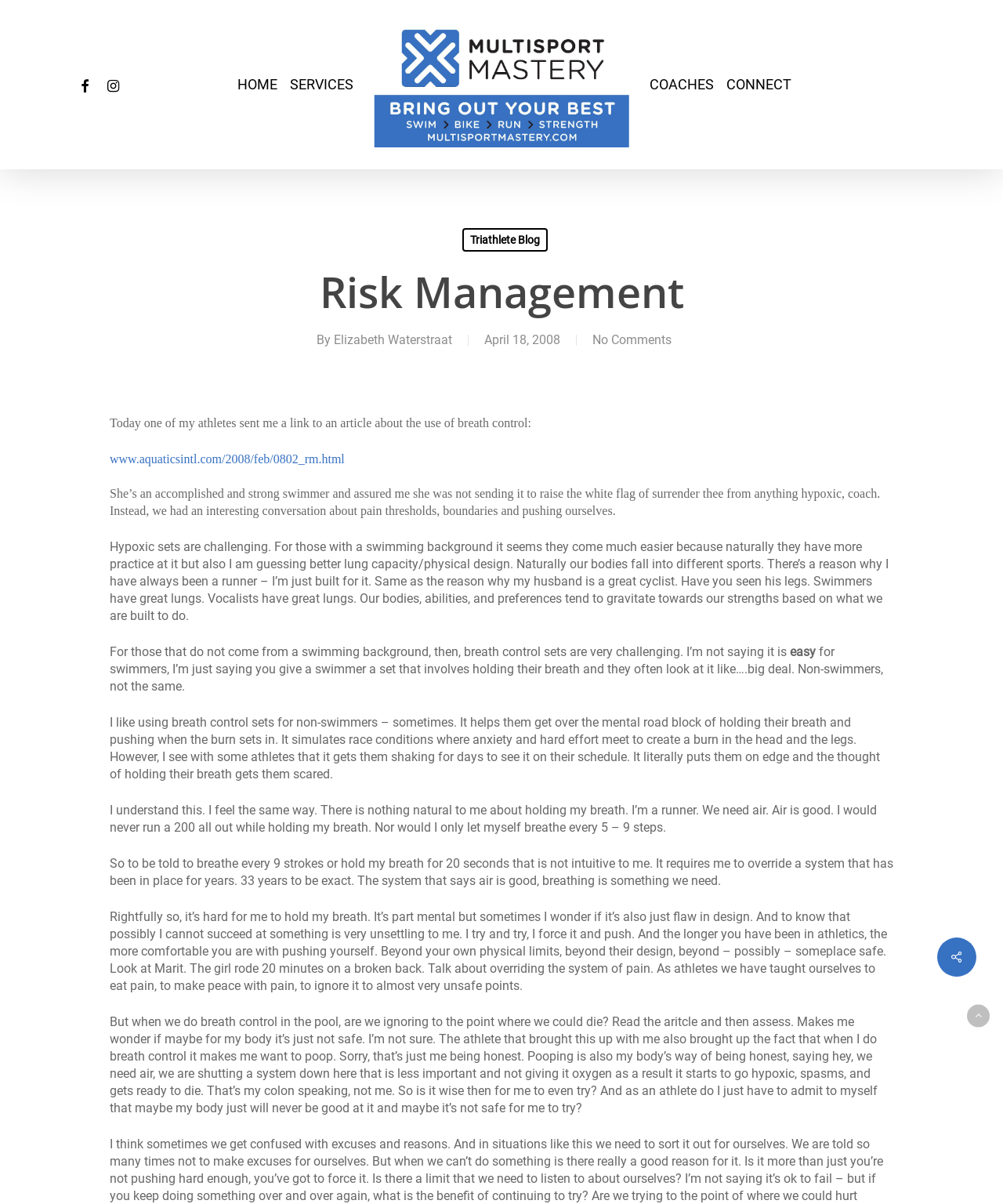Show the bounding box coordinates of the region that should be clicked to follow the instruction: "Read the article about breath control."

[0.109, 0.375, 0.344, 0.387]